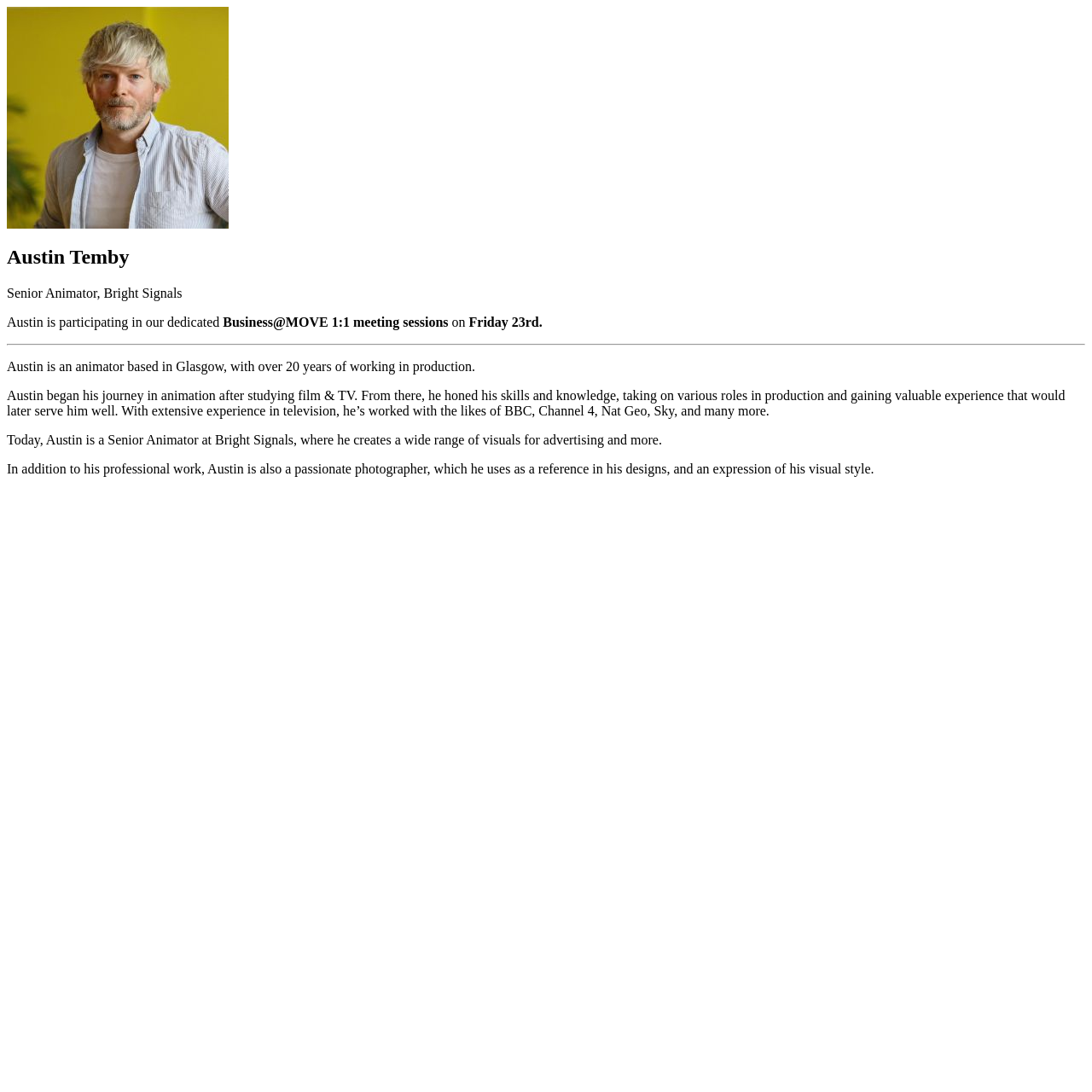How many years of experience does Austin have in production?
Please answer the question with a detailed response using the information from the screenshot.

According to the webpage, Austin has over 20 years of experience in production, which is mentioned in the StaticText element with bounding box coordinates [0.006, 0.329, 0.435, 0.342].